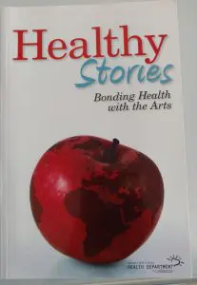What is etched onto the surface of the apple?
Please give a detailed and elaborate answer to the question based on the image.

The striking red apple on the cover of the book has a map of the world etched onto its surface, symbolizing the global perspective on health.